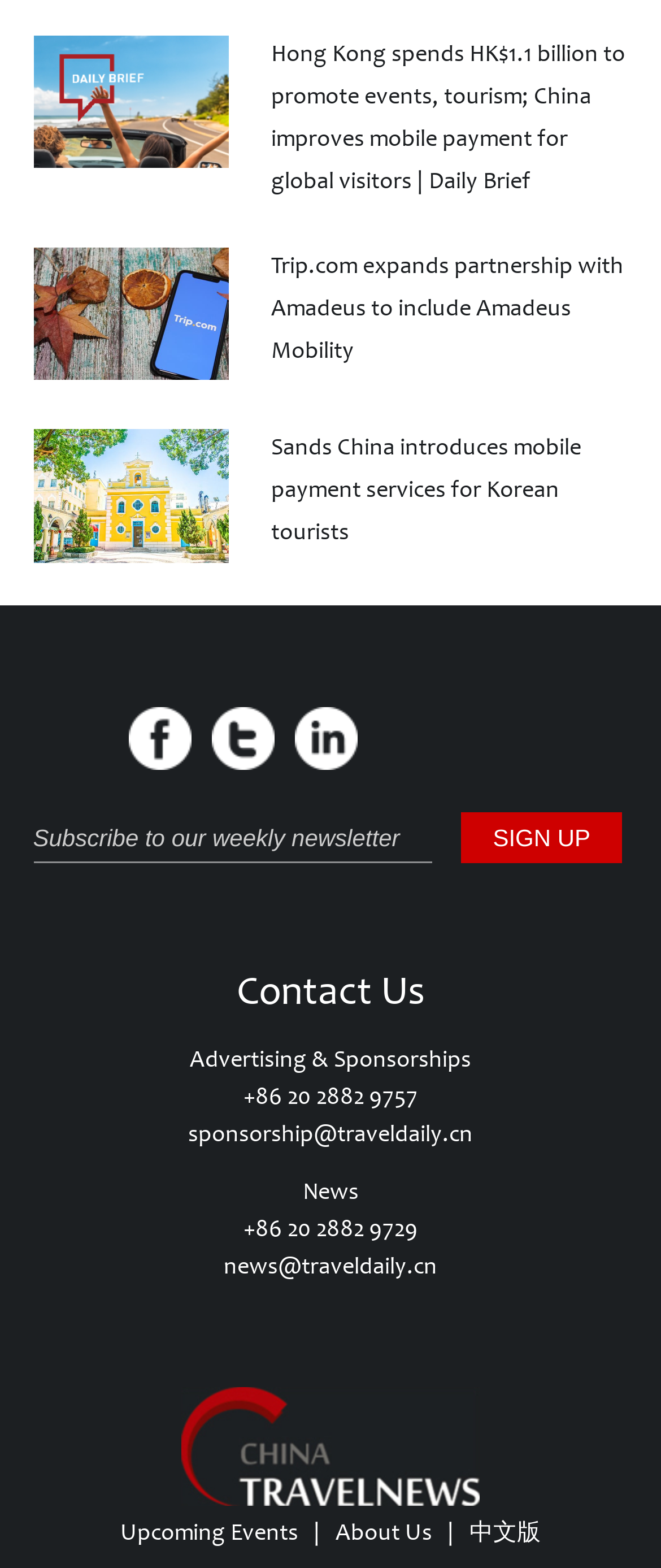What languages are available on this website?
Please use the image to provide a one-word or short phrase answer.

English and Chinese